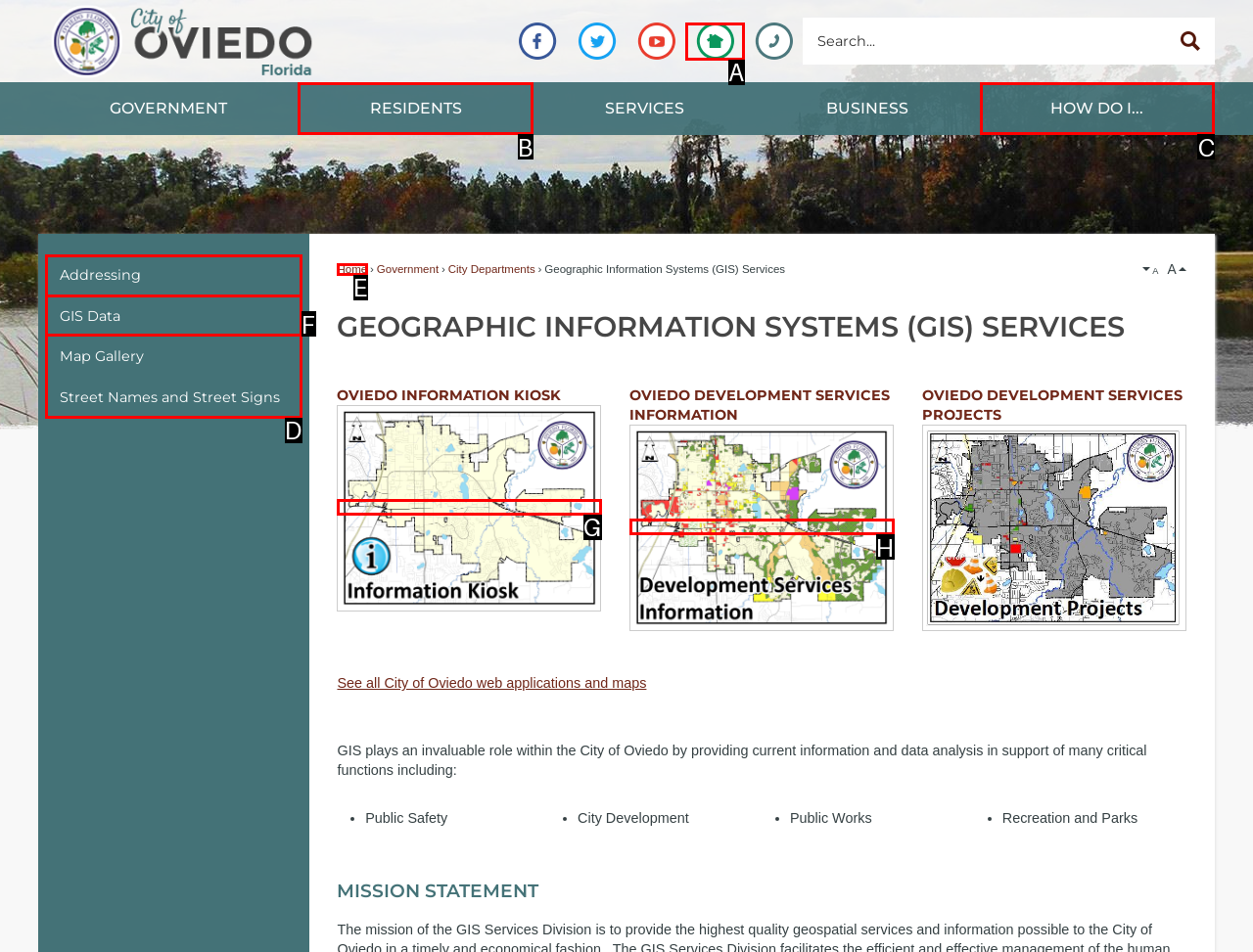Specify which HTML element I should click to complete this instruction: Go to Home Answer with the letter of the relevant option.

E